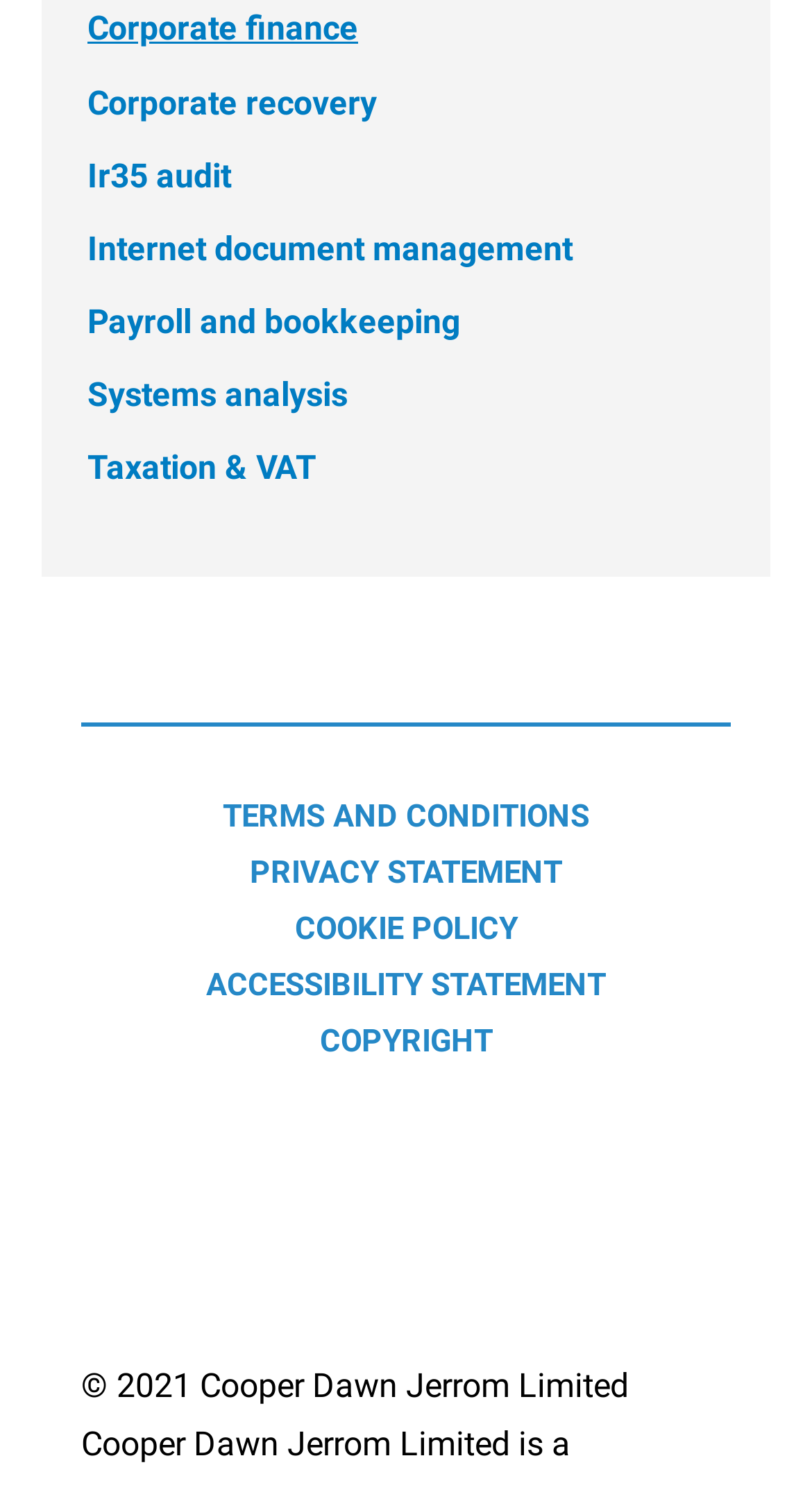Use a single word or phrase to answer the question:
What year is the copyright for?

2021